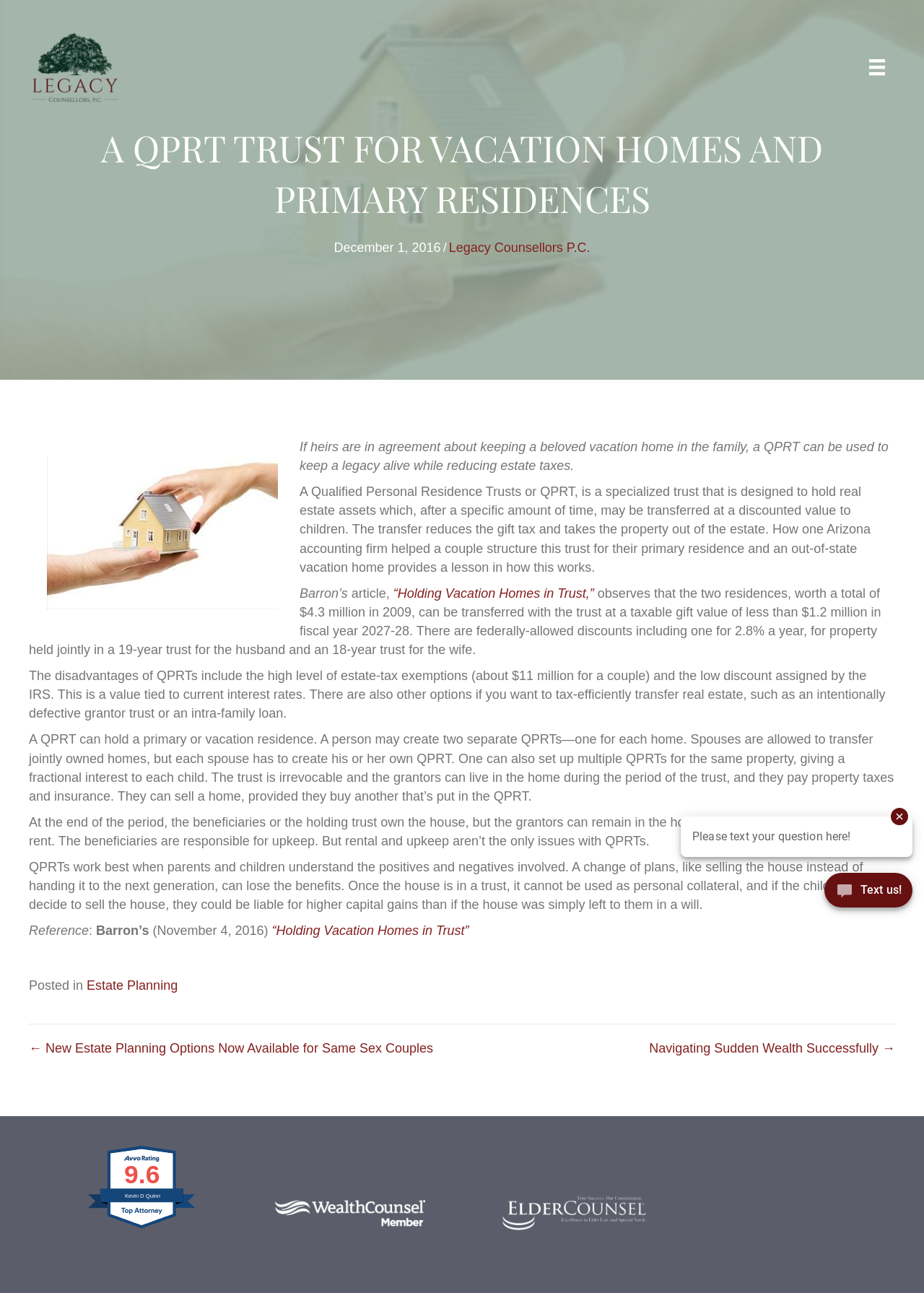Can the grantors live in the home during the trust period?
Refer to the screenshot and answer in one word or phrase.

Yes